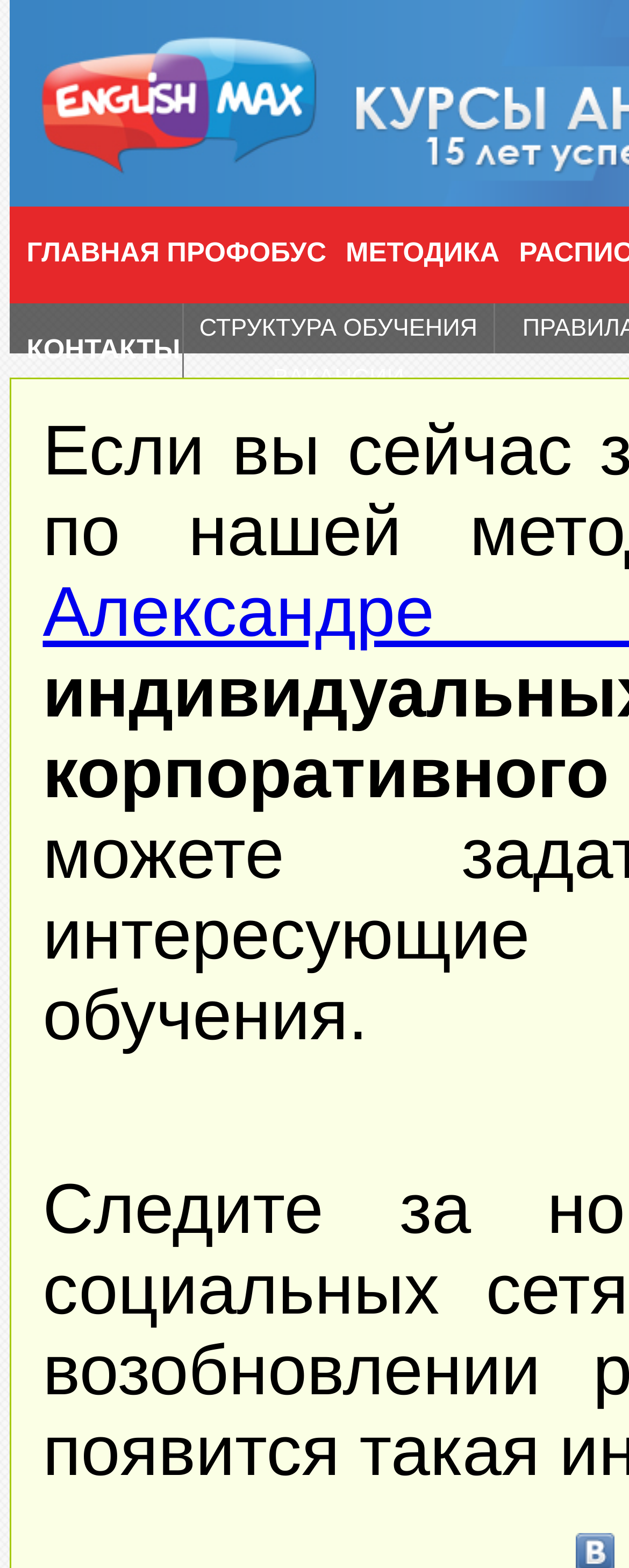How many columns of links are there?
Based on the visual content, answer with a single word or a brief phrase.

2